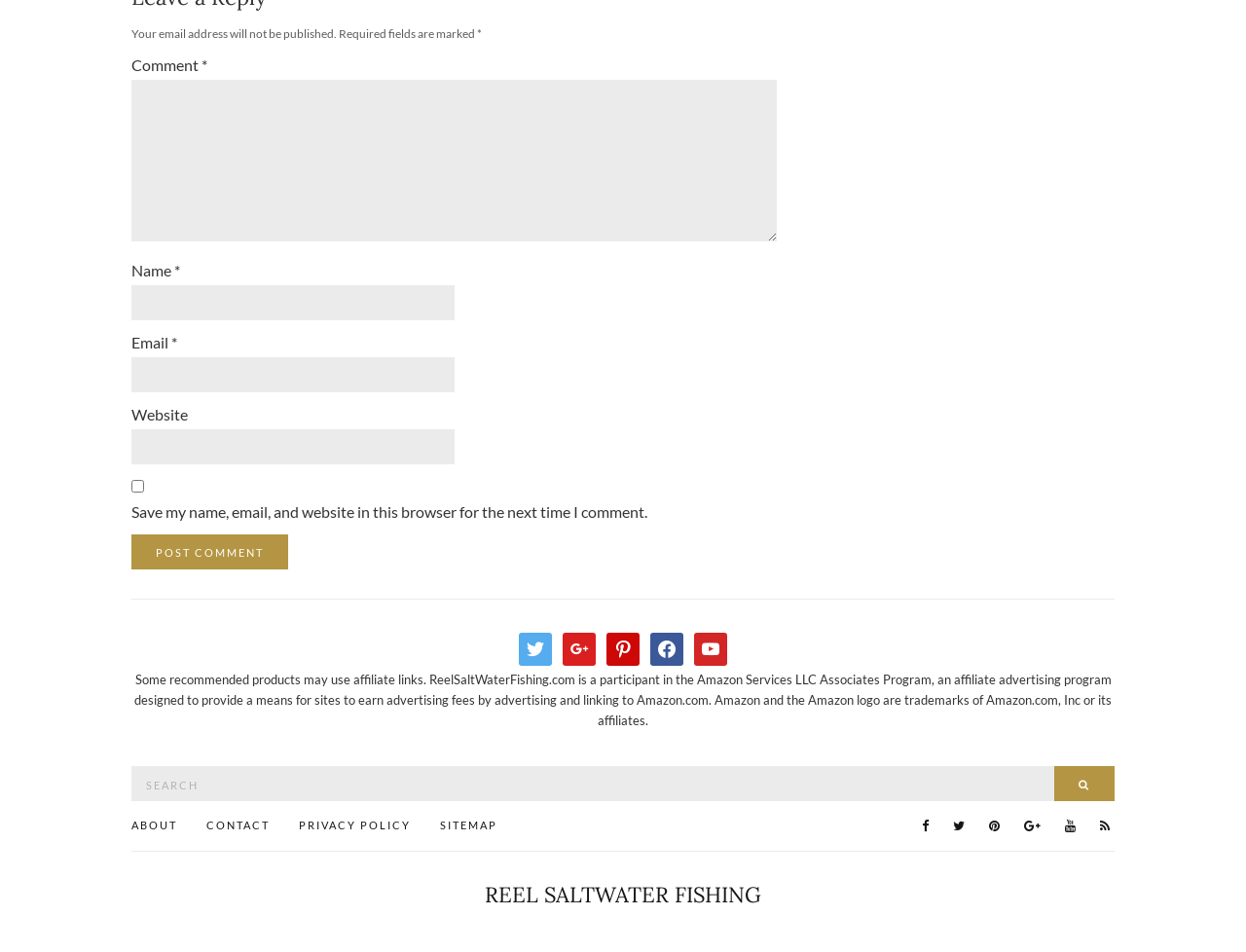How many links are available in the footer?
Provide a thorough and detailed answer to the question.

There are six links available in the footer, including ABOUT, CONTACT, PRIVACY POLICY, SITEMAP, and two unknown links represented by icons.